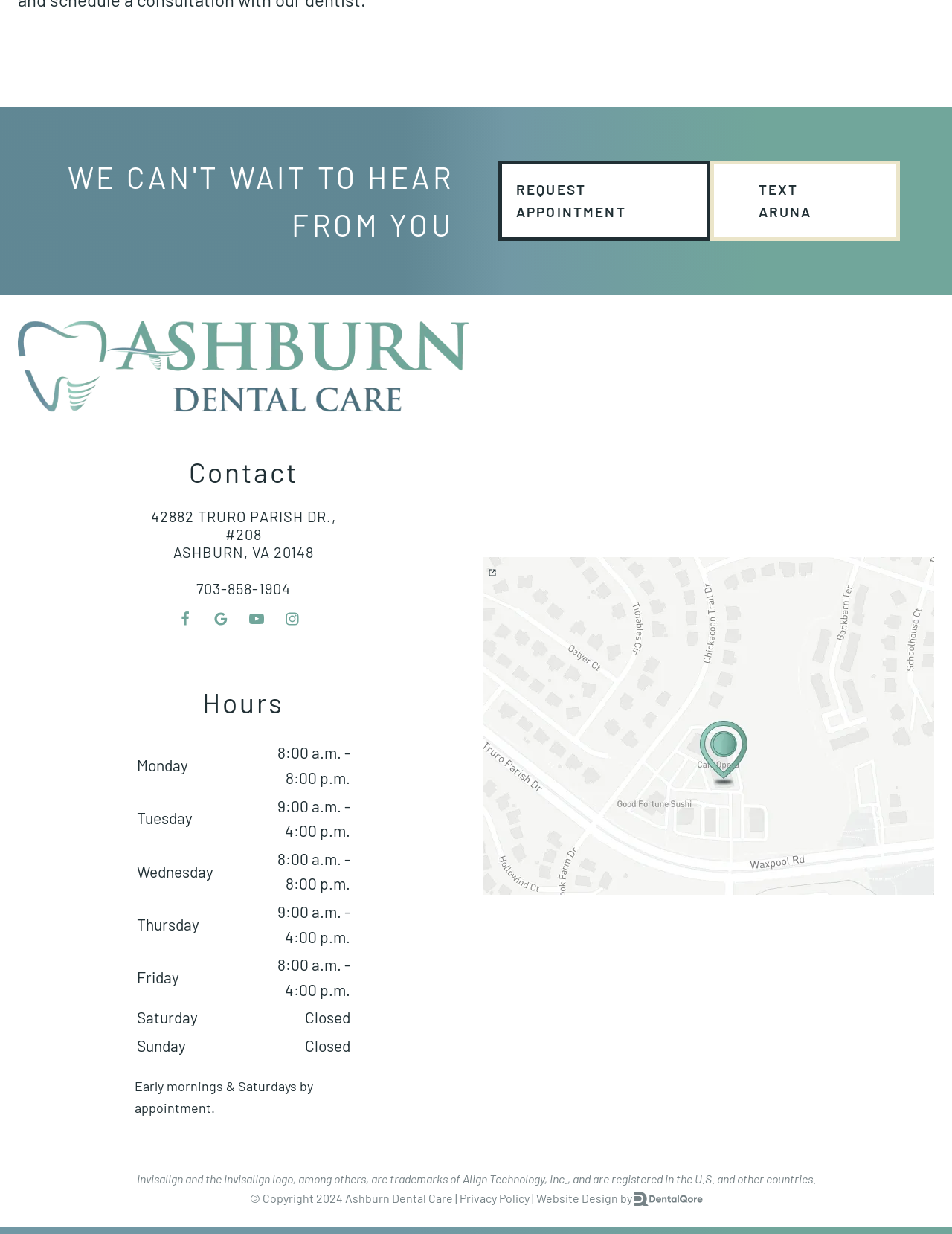Specify the bounding box coordinates of the area that needs to be clicked to achieve the following instruction: "Share via Facebook".

None